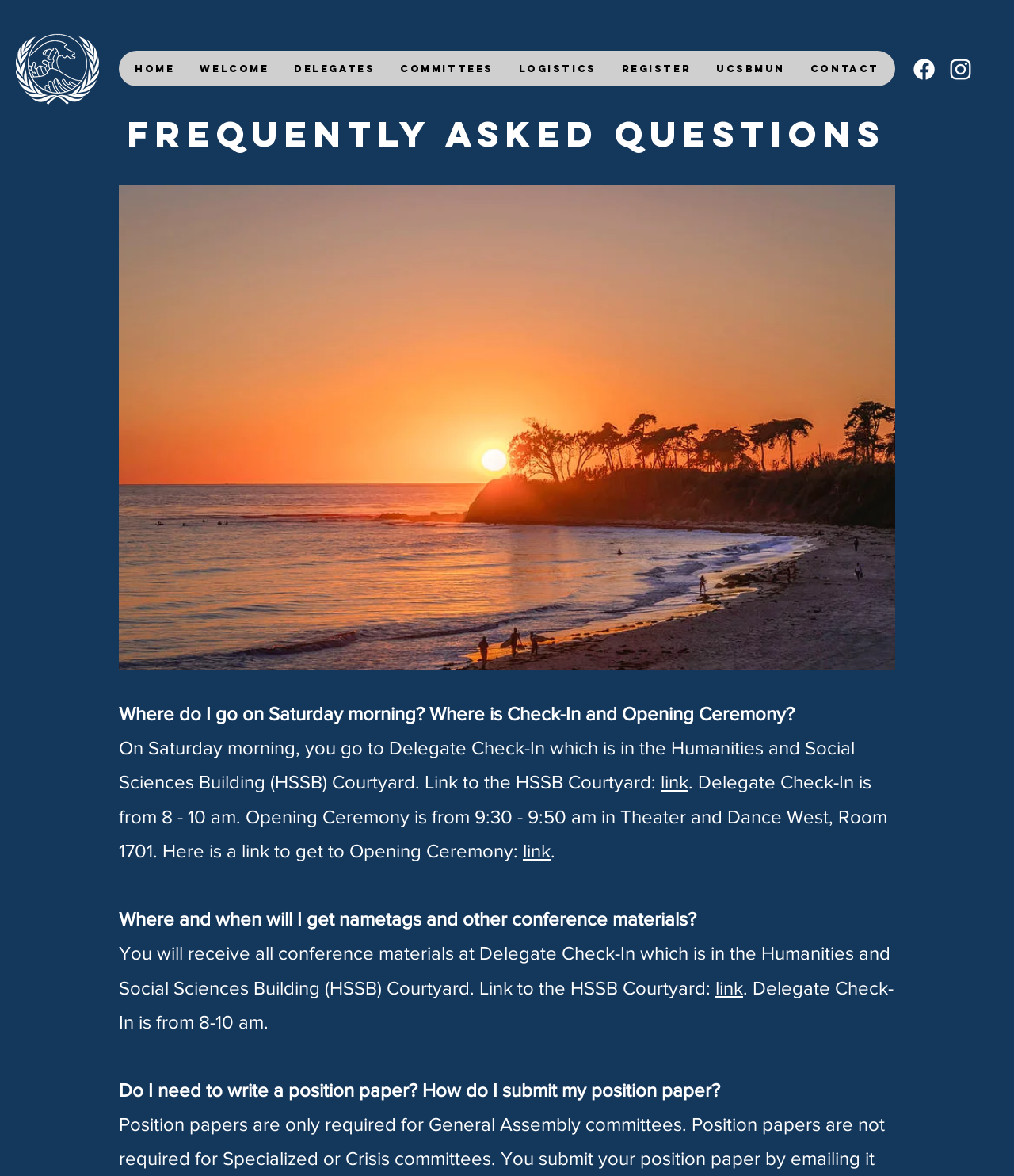Reply to the question below using a single word or brief phrase:
What is the location of Delegate Check-In?

HSSB Courtyard